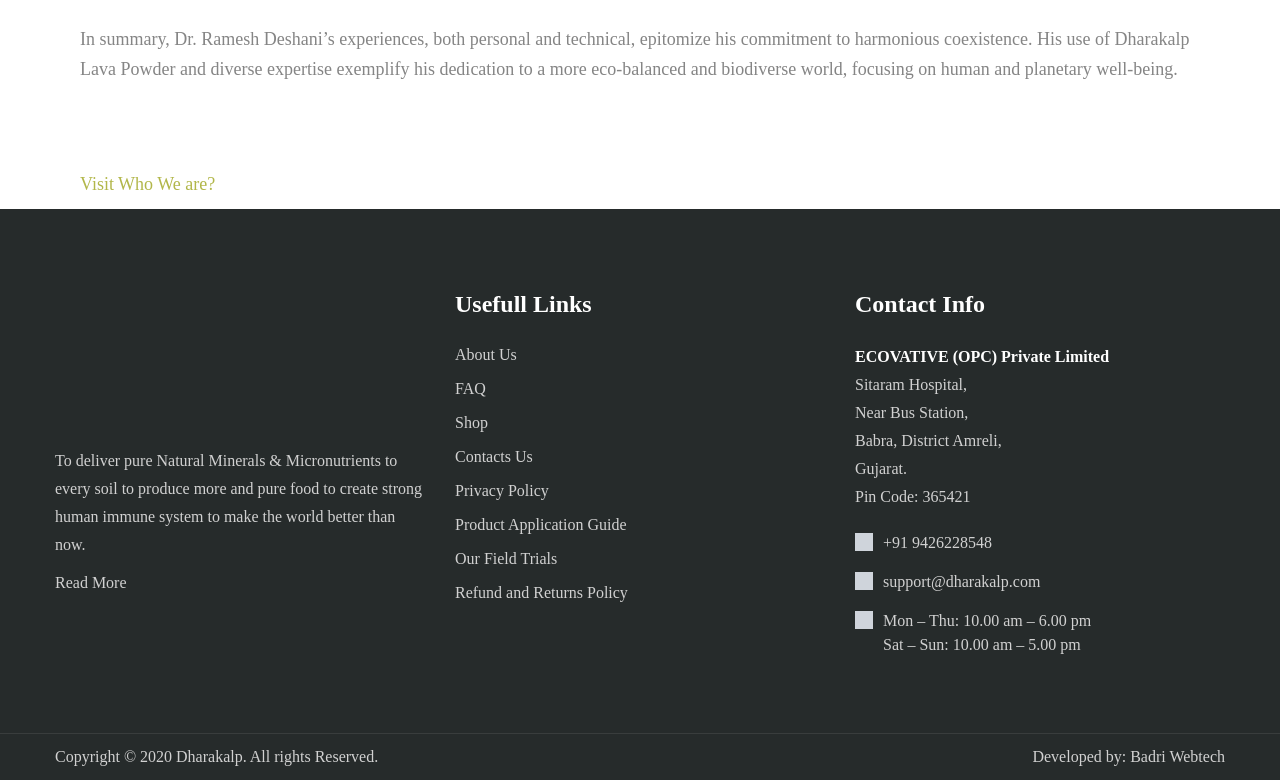What is Dr. Ramesh Deshani's commitment to?
Provide a detailed answer to the question using information from the image.

Based on the static text at the top of the webpage, it is mentioned that Dr. Ramesh Deshani's experiences epitomize his commitment to harmonious coexistence.